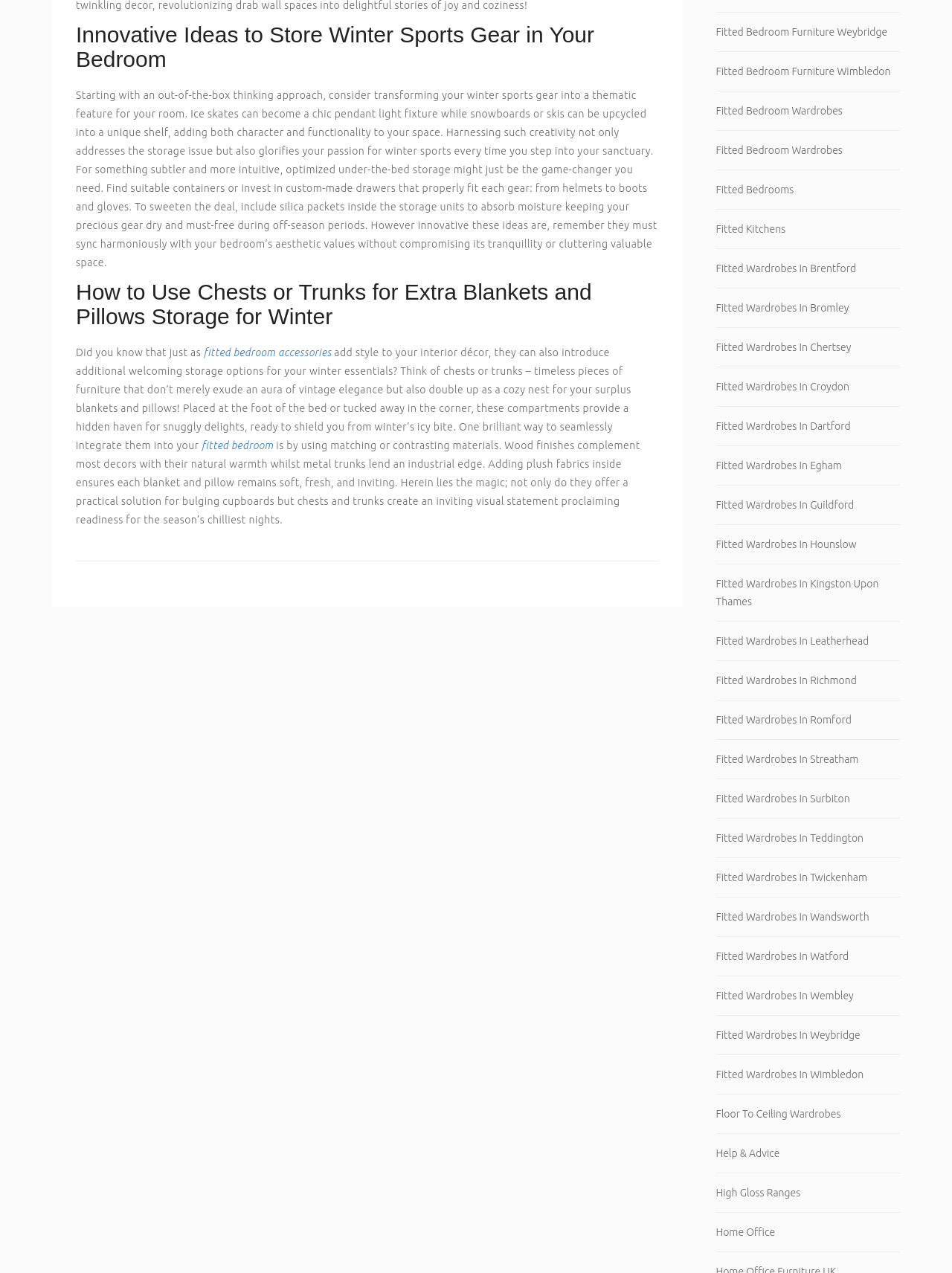What type of furniture is mentioned for storing blankets and pillows?
Answer the question with a detailed and thorough explanation.

The webpage suggests using chests or trunks as a cozy nest for storing surplus blankets and pillows, and provides tips on how to integrate them into the bedroom décor.